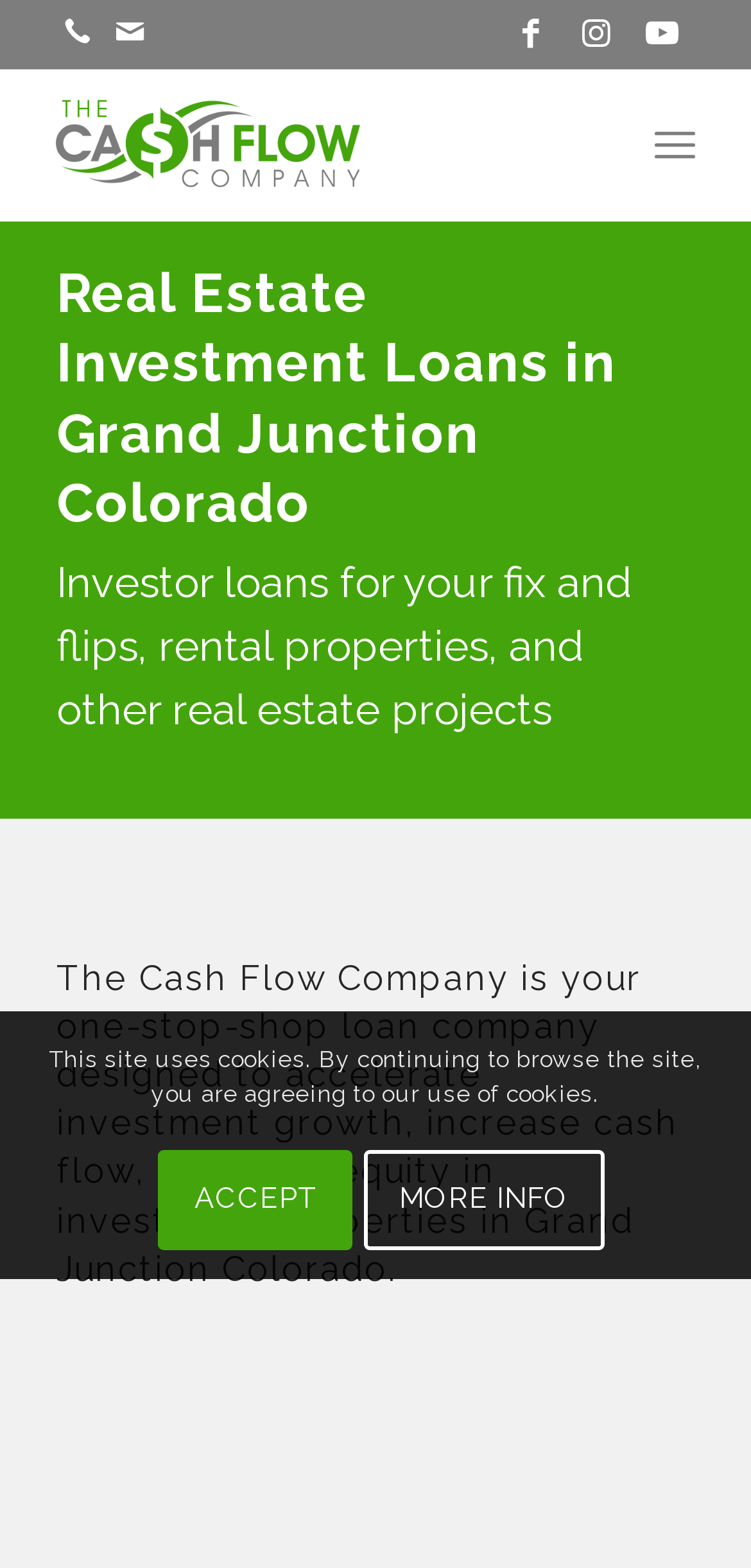Pinpoint the bounding box coordinates of the clickable element needed to complete the instruction: "Visit Facebook page". The coordinates should be provided as four float numbers between 0 and 1: [left, top, right, bottom].

[0.669, 0.002, 0.746, 0.041]